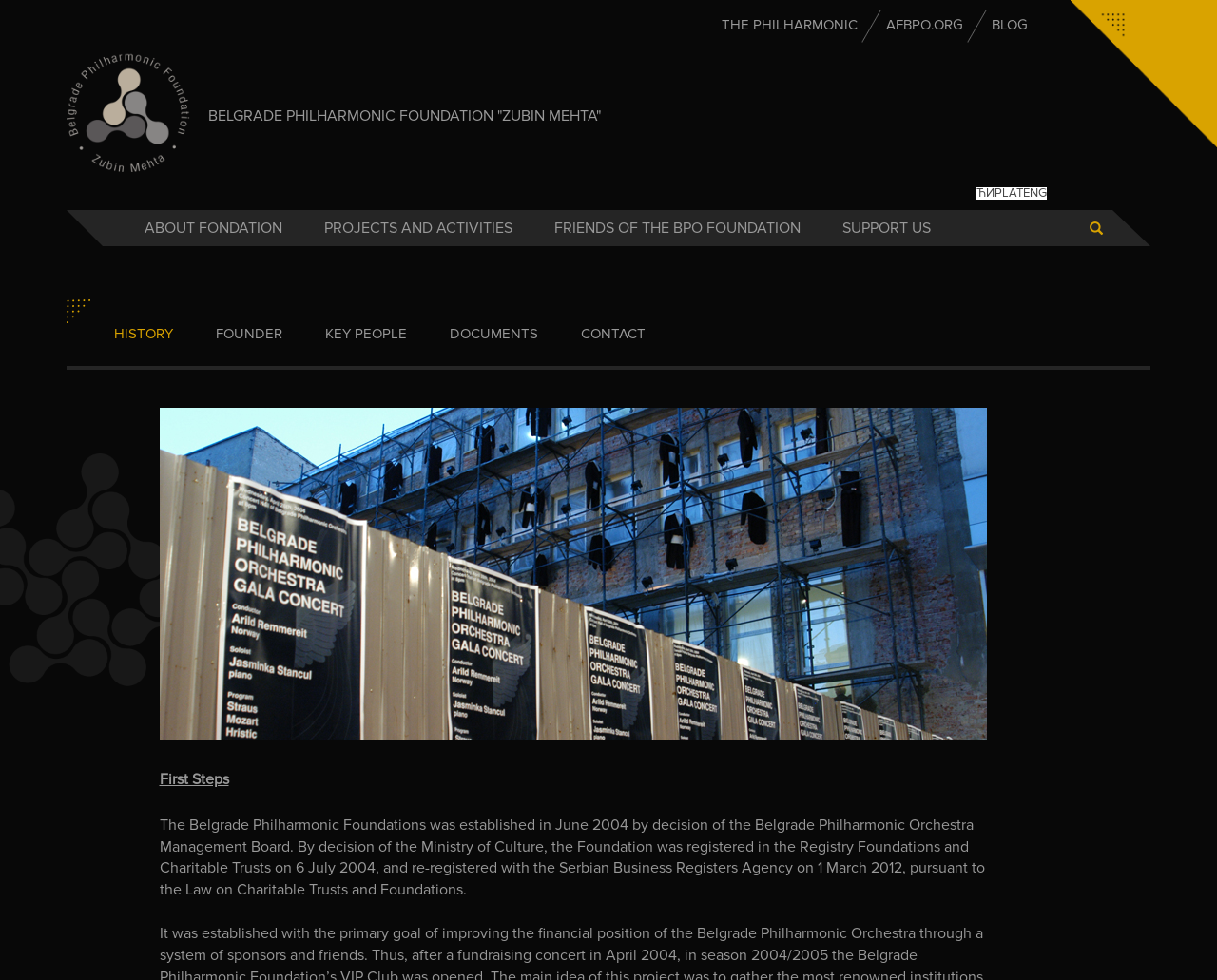Locate the bounding box coordinates of the element to click to perform the following action: 'Go to the 'HISTORY' page'. The coordinates should be given as four float values between 0 and 1, in the form of [left, top, right, bottom].

[0.094, 0.309, 0.142, 0.372]